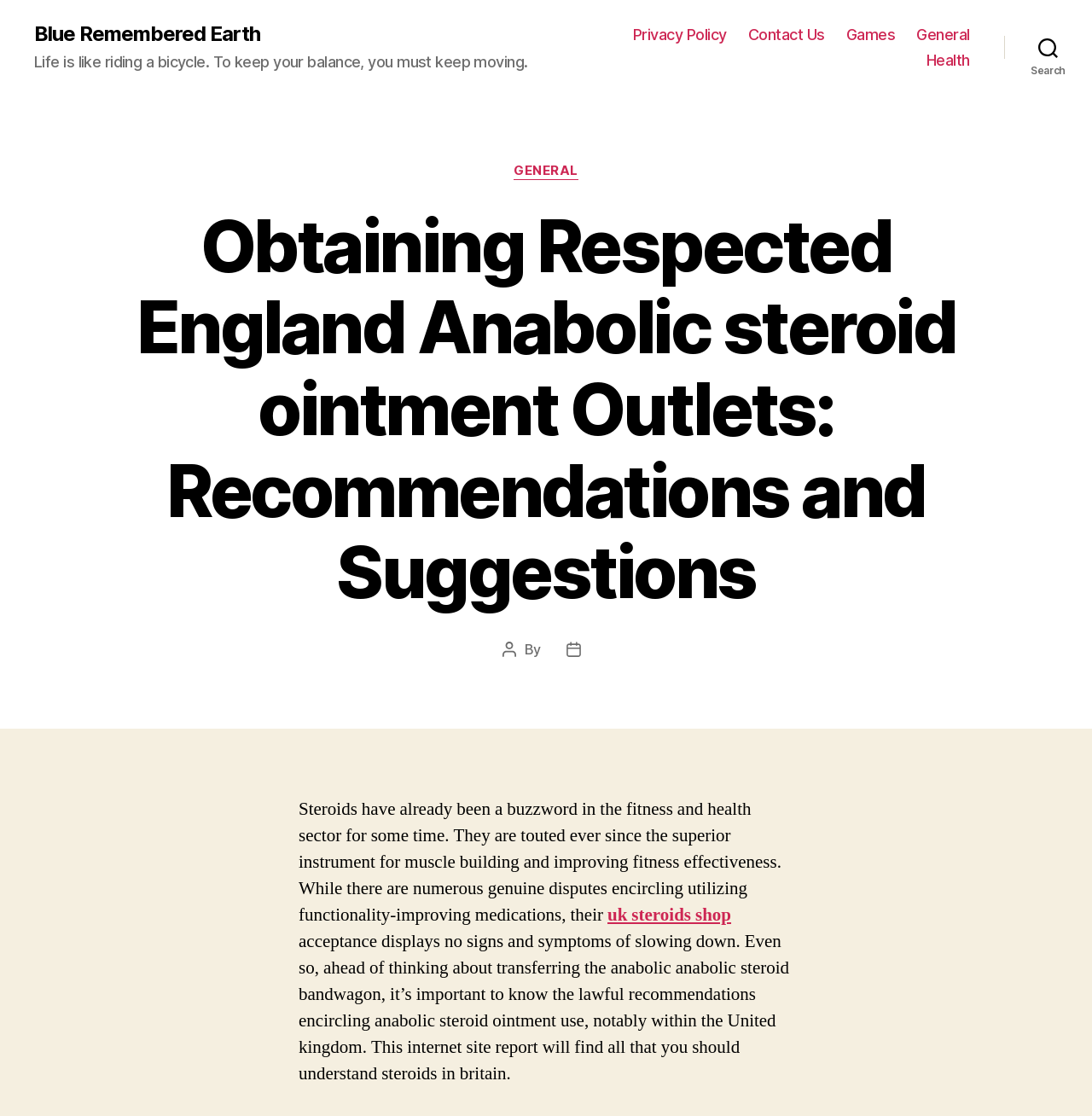Please identify the bounding box coordinates of the element that needs to be clicked to execute the following command: "Click the 'uk steroids shop' link". Provide the bounding box using four float numbers between 0 and 1, formatted as [left, top, right, bottom].

[0.556, 0.81, 0.67, 0.83]